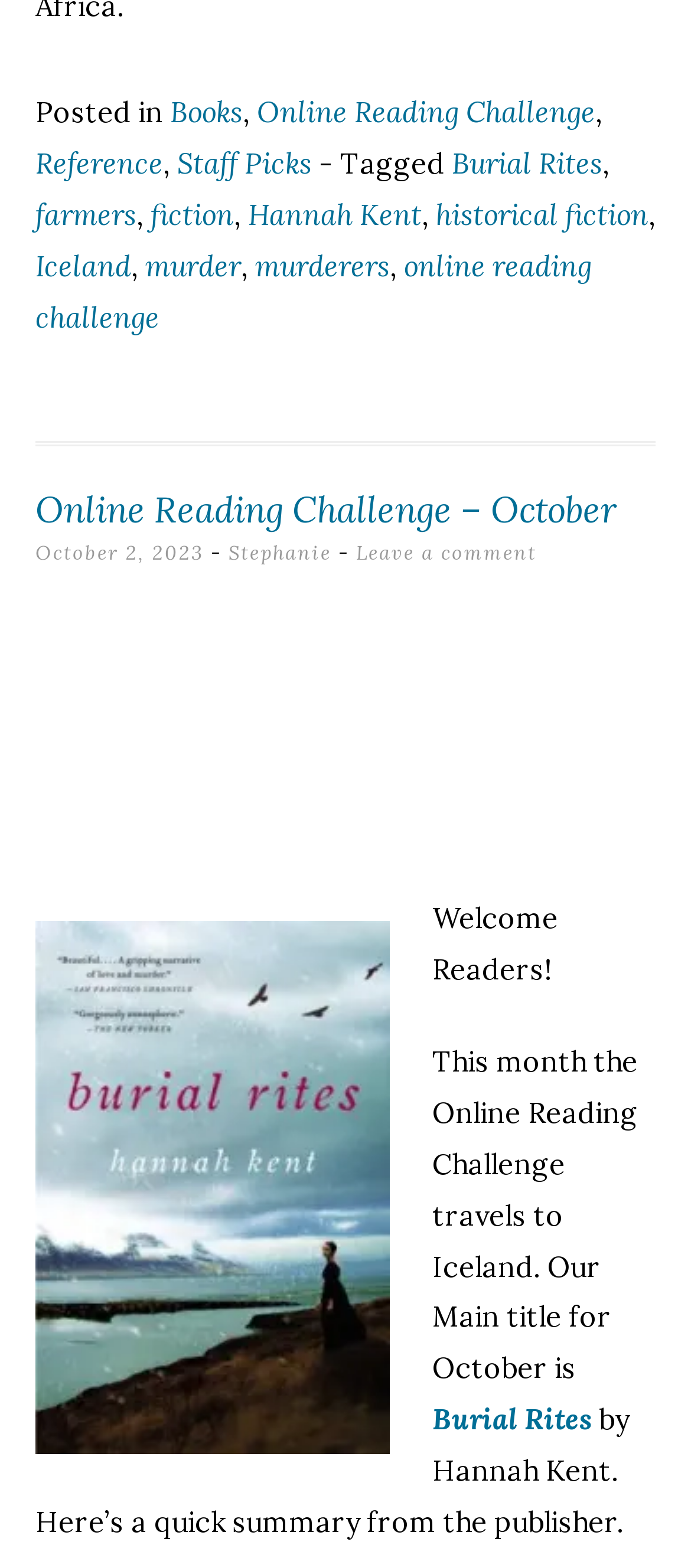What is the name of the person who posted the article?
Answer with a single word or phrase, using the screenshot for reference.

Stephanie